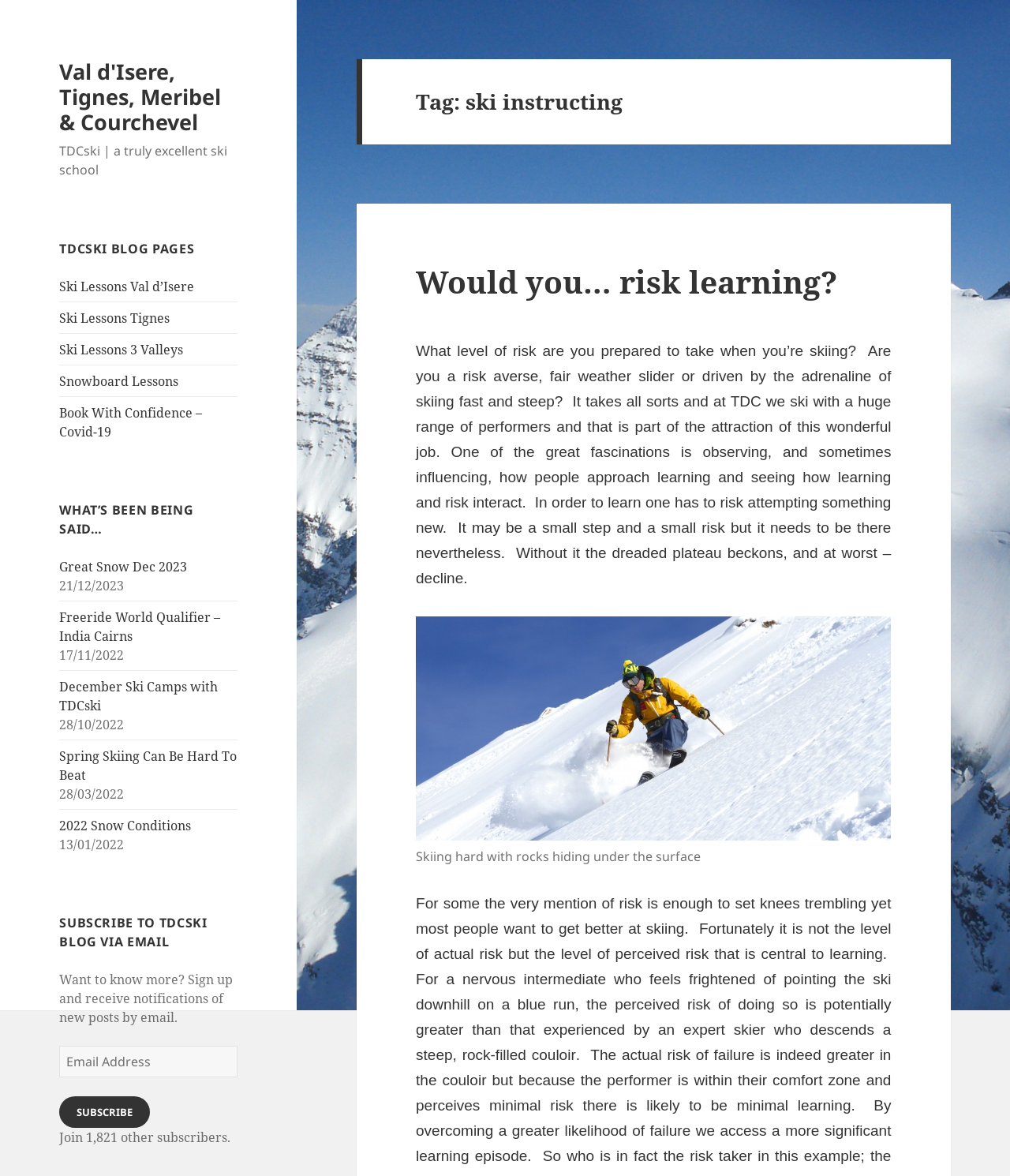Determine the bounding box coordinates of the clickable area required to perform the following instruction: "Read the blog post 'Would you… risk learning?'". The coordinates should be represented as four float numbers between 0 and 1: [left, top, right, bottom].

[0.412, 0.222, 0.829, 0.257]